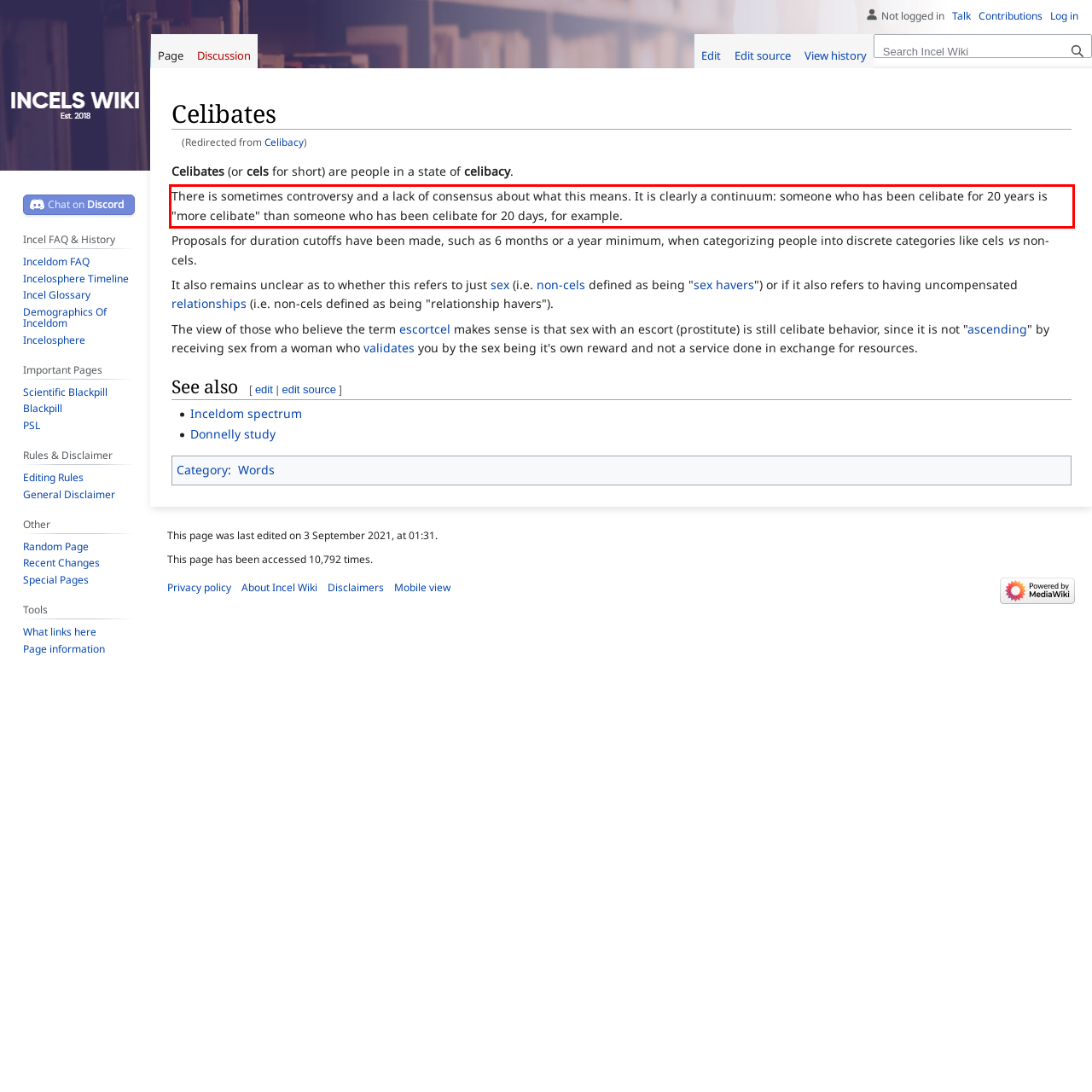Extract and provide the text found inside the red rectangle in the screenshot of the webpage.

There is sometimes controversy and a lack of consensus about what this means. It is clearly a continuum: someone who has been celibate for 20 years is "more celibate" than someone who has been celibate for 20 days, for example.